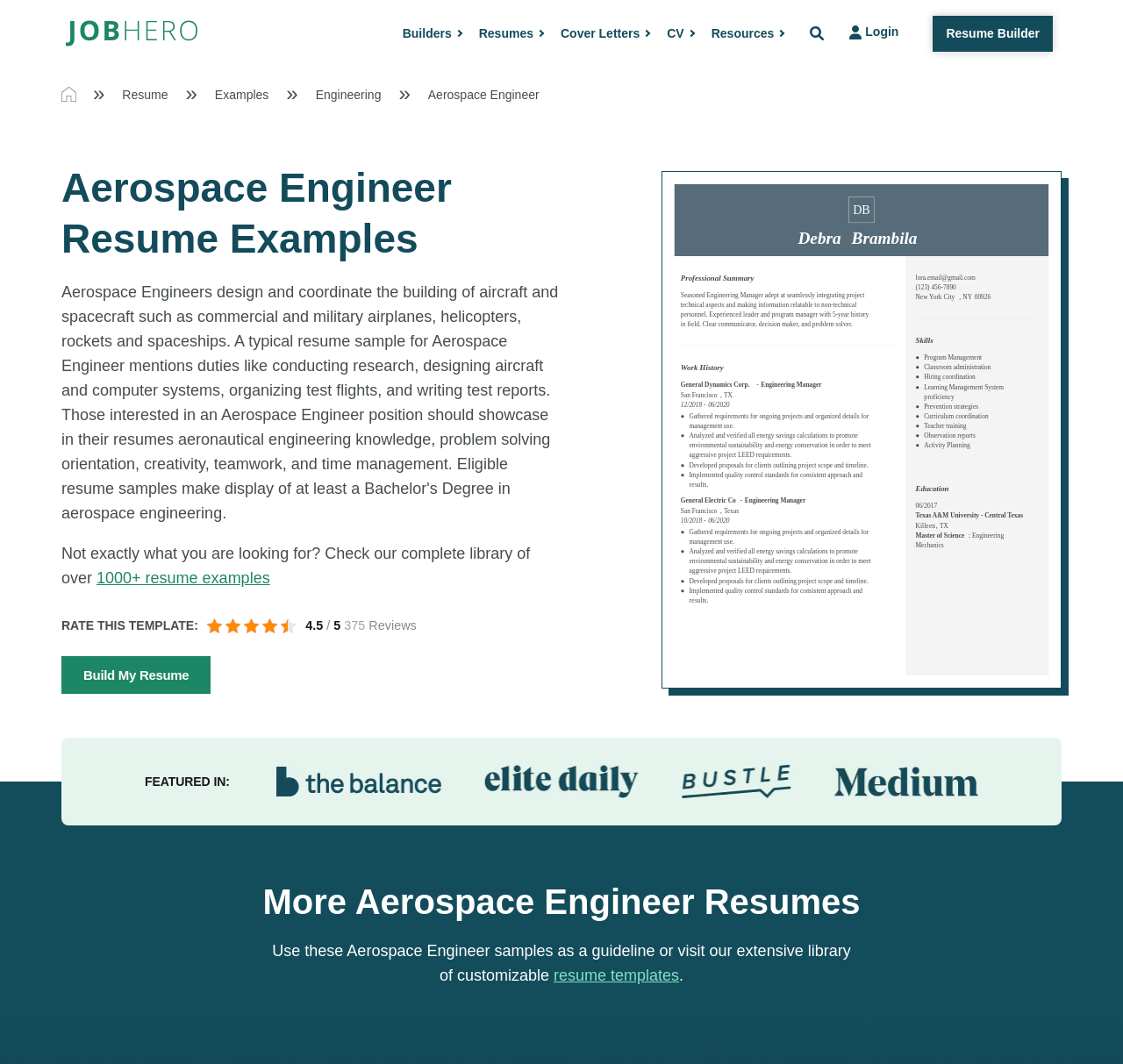Determine the bounding box coordinates of the region to click in order to accomplish the following instruction: "View the 'Engineering' examples". Provide the coordinates as four float numbers between 0 and 1, specifically [left, top, right, bottom].

[0.281, 0.08, 0.339, 0.098]